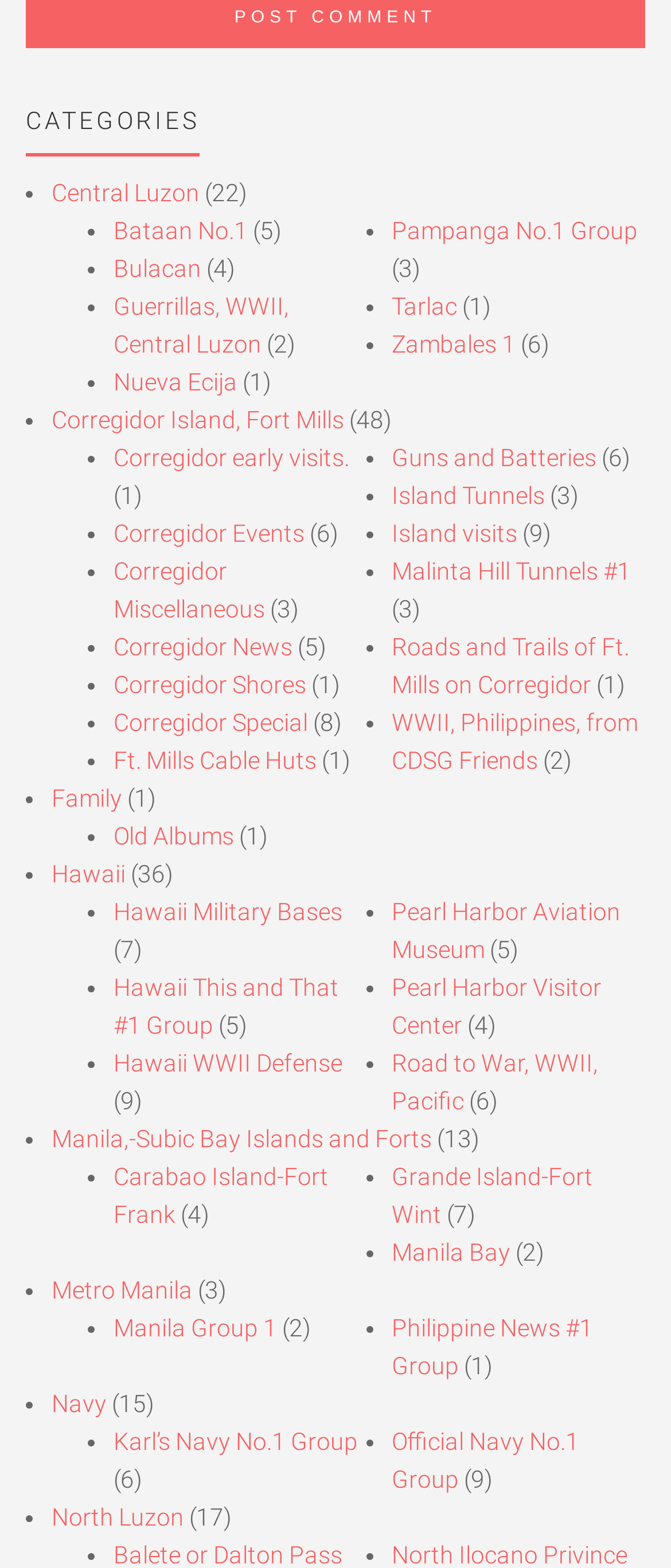What is the name of the category with the fewest items?
Offer a detailed and exhaustive answer to the question.

I examined the list of categories and found that 'Family' has only 2 items, which is the fewest among all categories.